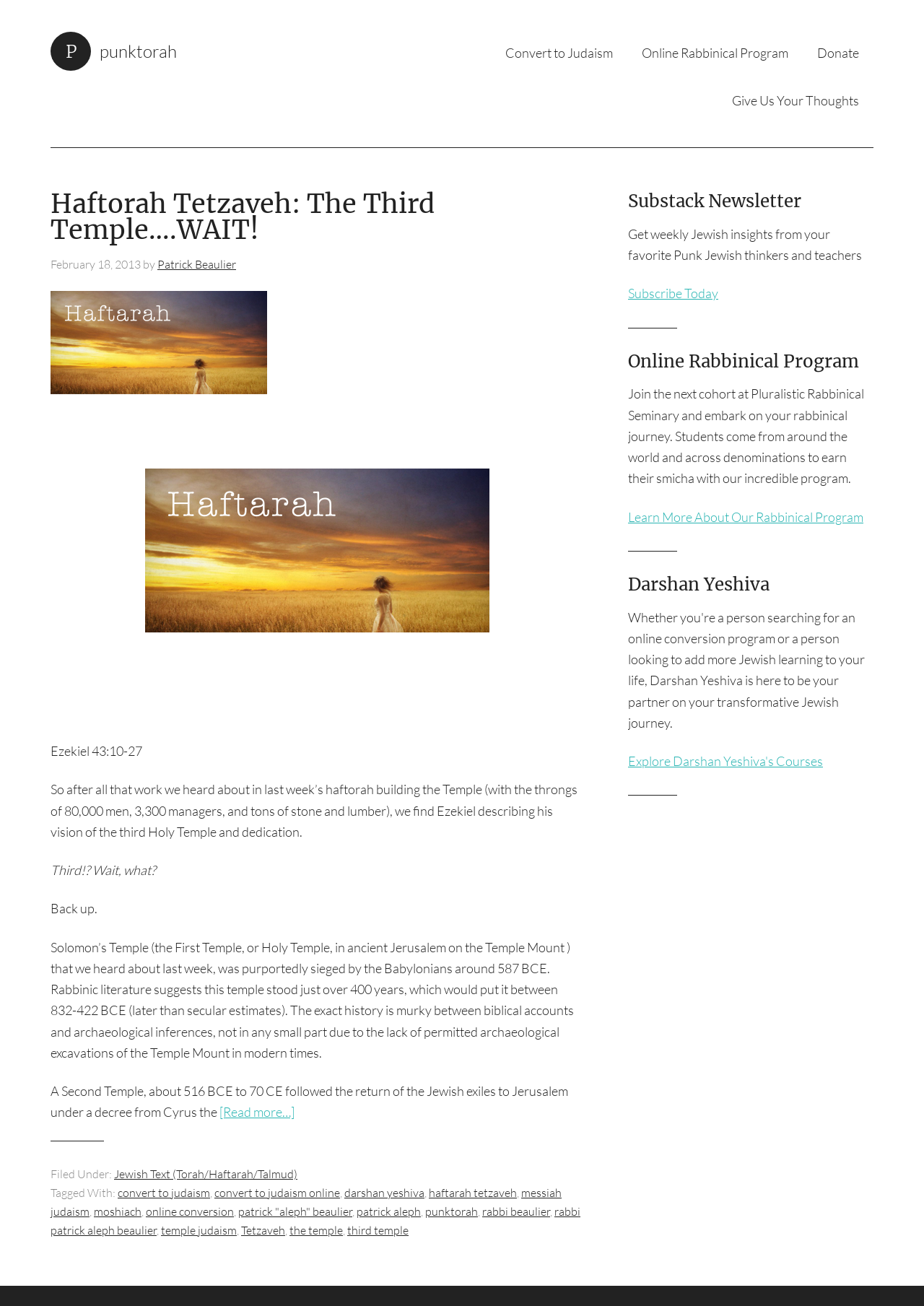Highlight the bounding box coordinates of the element you need to click to perform the following instruction: "Subscribe to the Substack Newsletter."

[0.68, 0.219, 0.777, 0.231]